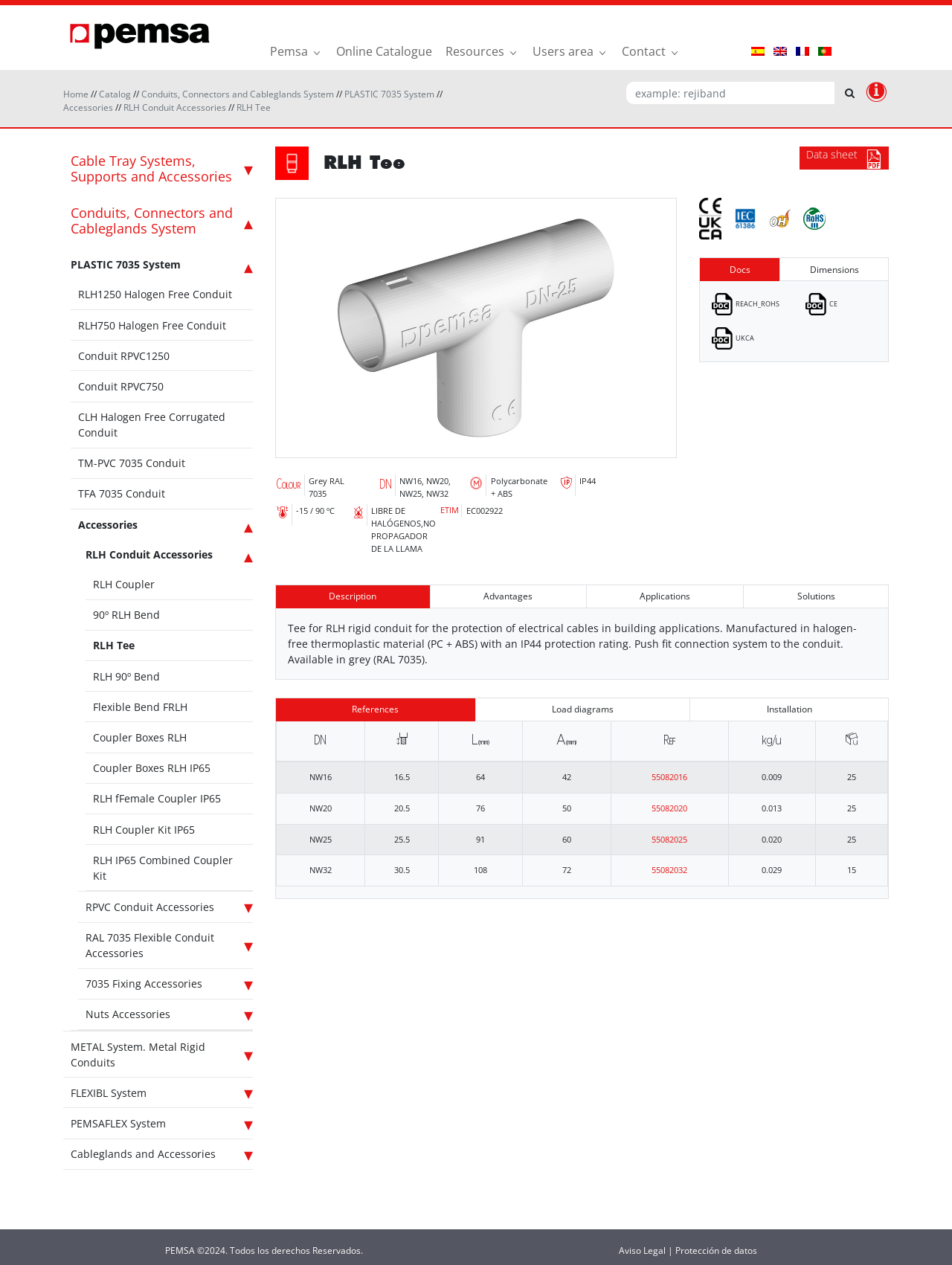Are there any language options available on the webpage?
Based on the visual content, answer with a single word or a brief phrase.

Yes